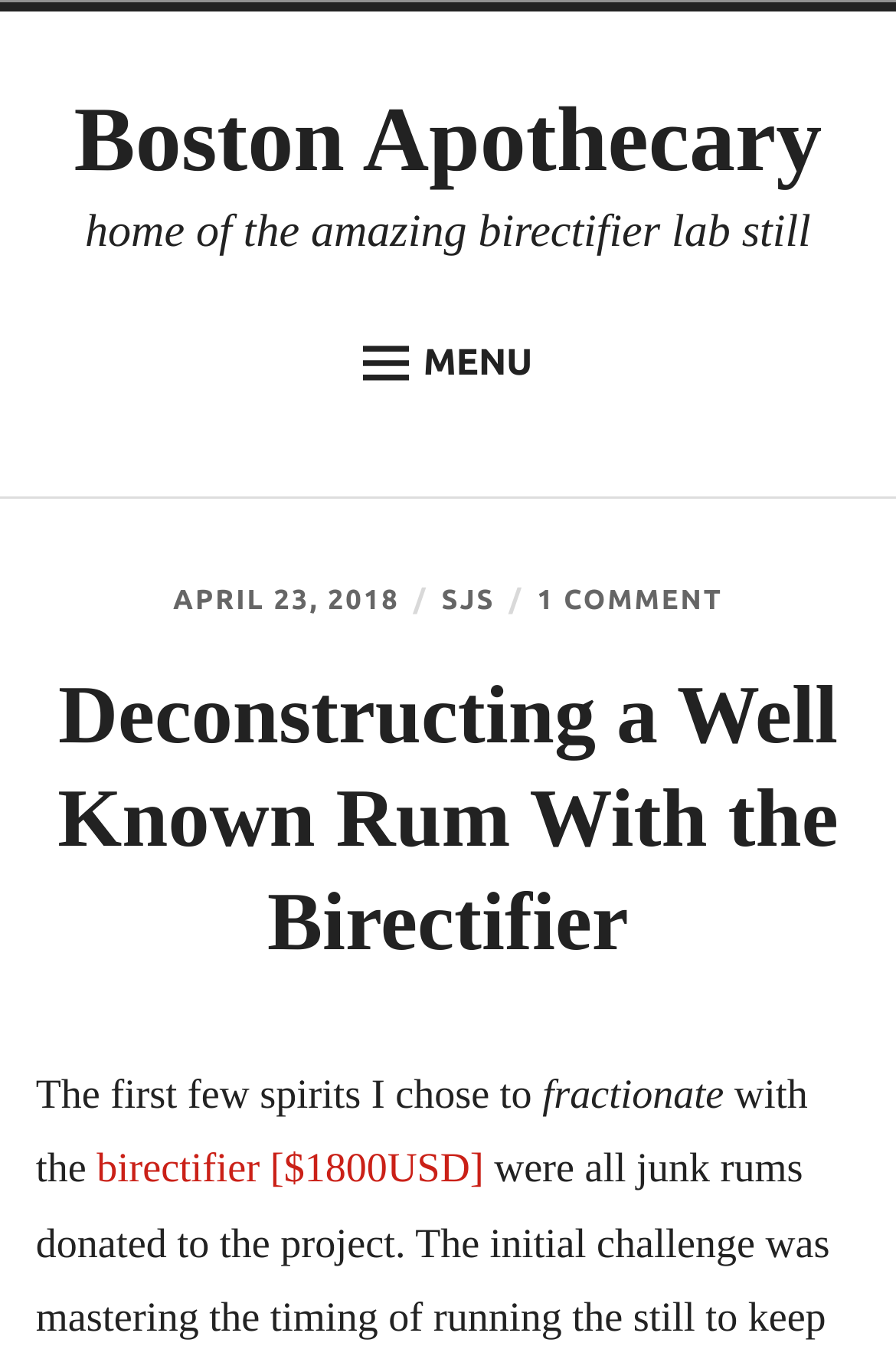Bounding box coordinates are specified in the format (top-left x, top-left y, bottom-right x, bottom-right y). All values are floating point numbers bounded between 0 and 1. Please provide the bounding box coordinate of the region this sentence describes: Distiller’s Workbook

[0.04, 0.49, 0.96, 0.554]